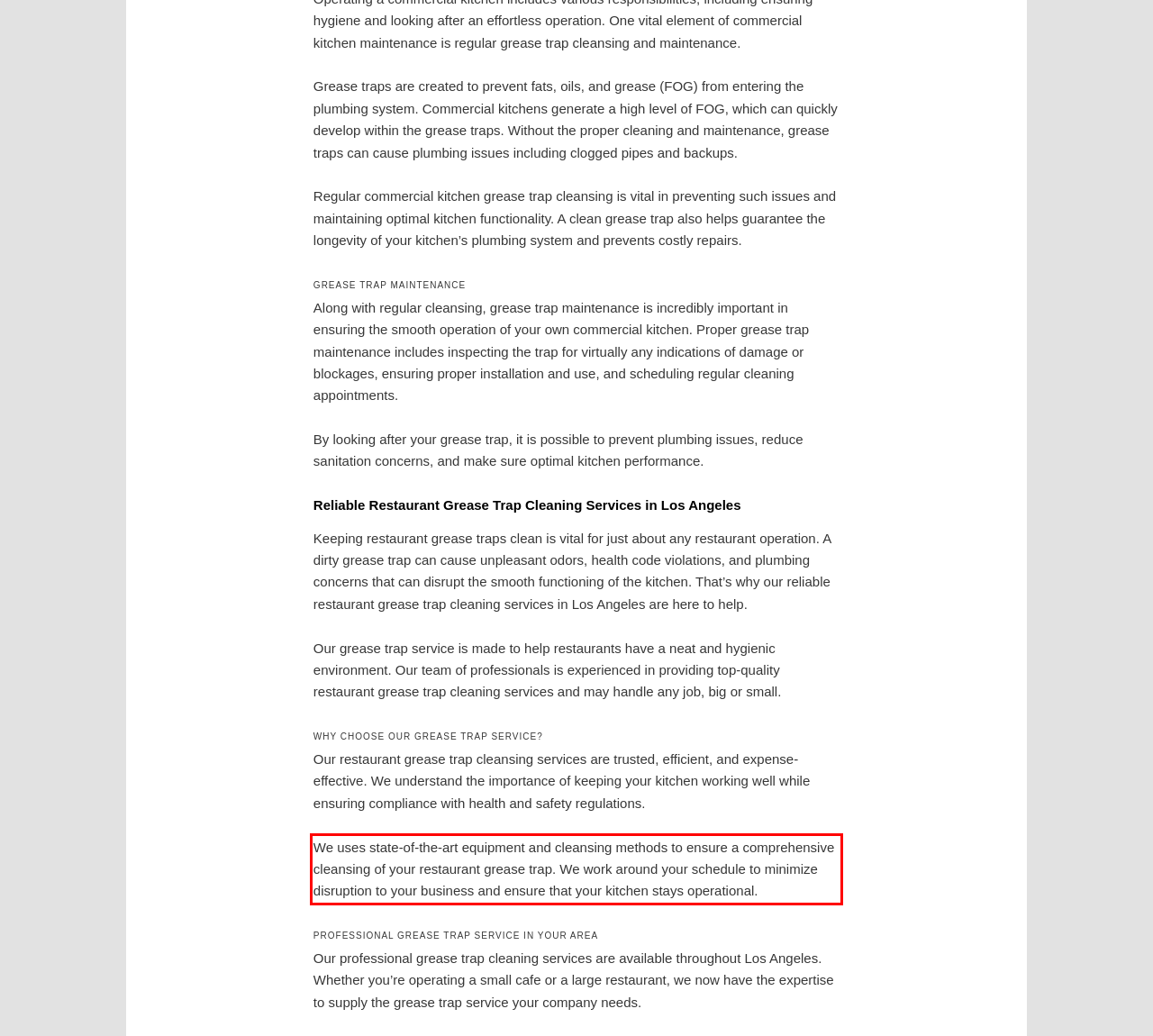Given a webpage screenshot, identify the text inside the red bounding box using OCR and extract it.

We uses state-of-the-art equipment and cleansing methods to ensure a comprehensive cleansing of your restaurant grease trap. We work around your schedule to minimize disruption to your business and ensure that your kitchen stays operational.